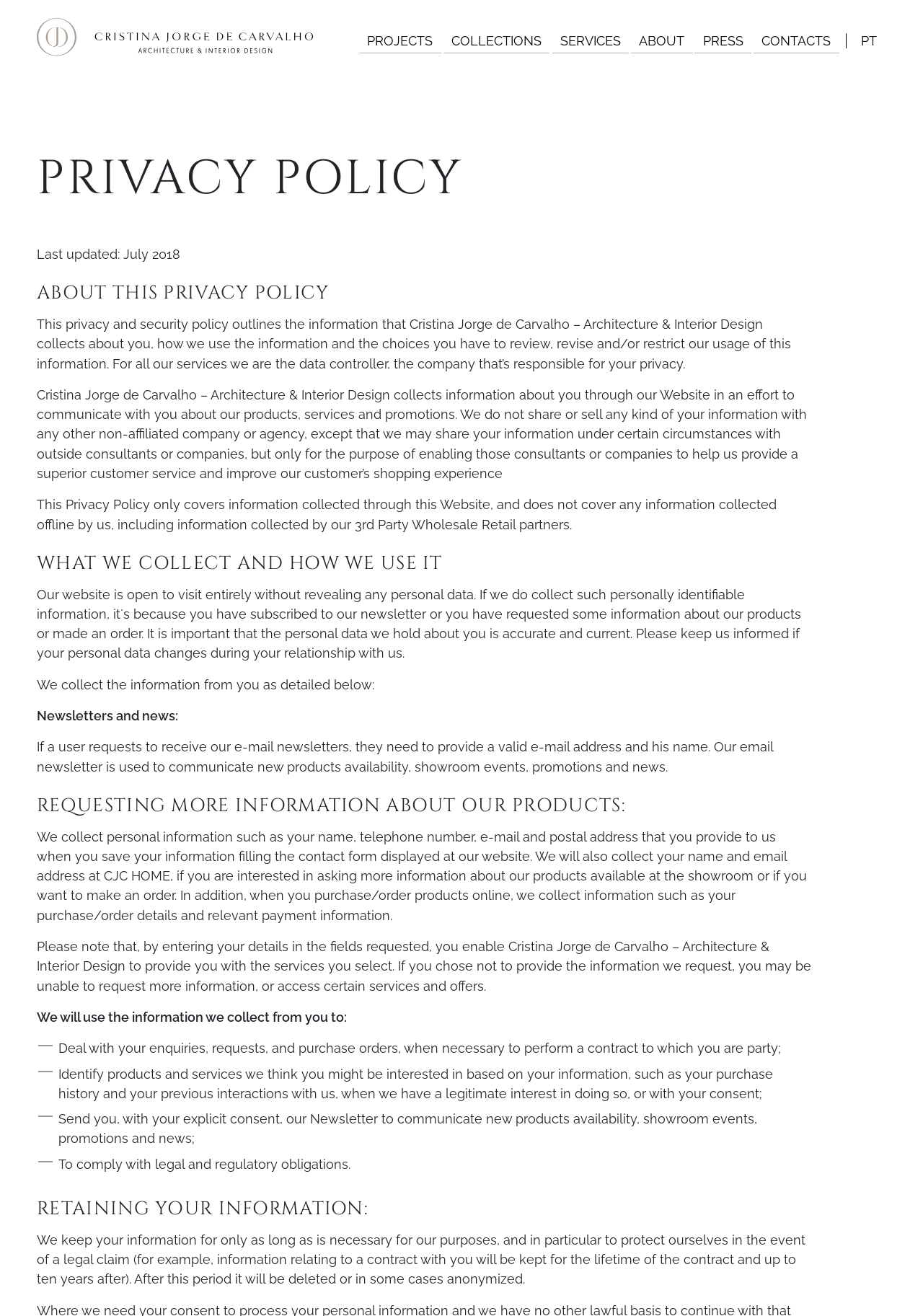What is the name of the architect?
Please utilize the information in the image to give a detailed response to the question.

The name of the architect can be found in the link 'Cristina Jorge de Carvalho' at the top of the webpage, which suggests that the webpage is about the architect's atelier.